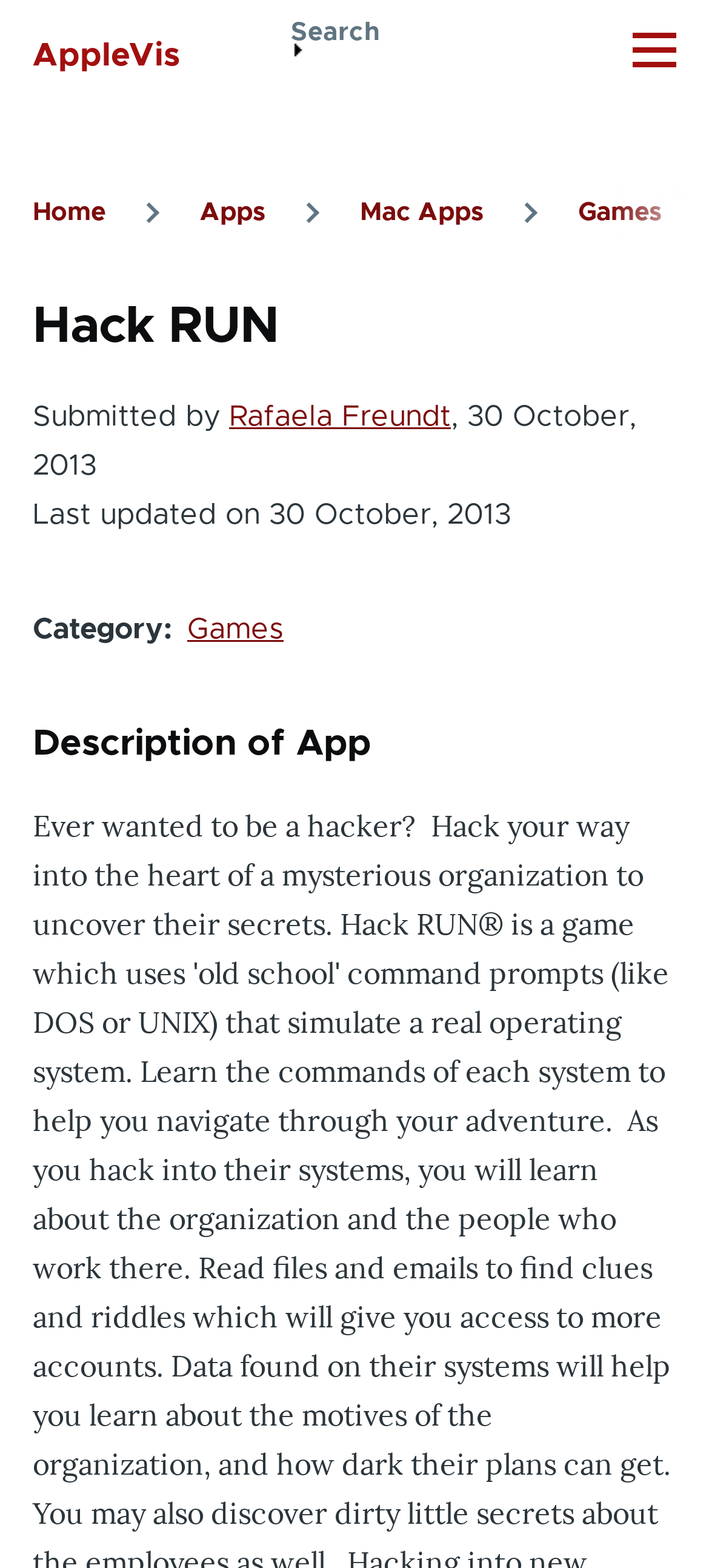Can you give a detailed response to the following question using the information from the image? What is the vertical position of the 'Breadcrumb' navigation relative to the 'Skip to main content' link?

I compared the y1 and y2 coordinates of the 'Breadcrumb' navigation and the 'Skip to main content' link. The y1 and y2 coordinates of the 'Breadcrumb' navigation are greater than those of the 'Skip to main content' link, indicating that the 'Breadcrumb' navigation is below the 'Skip to main content' link.